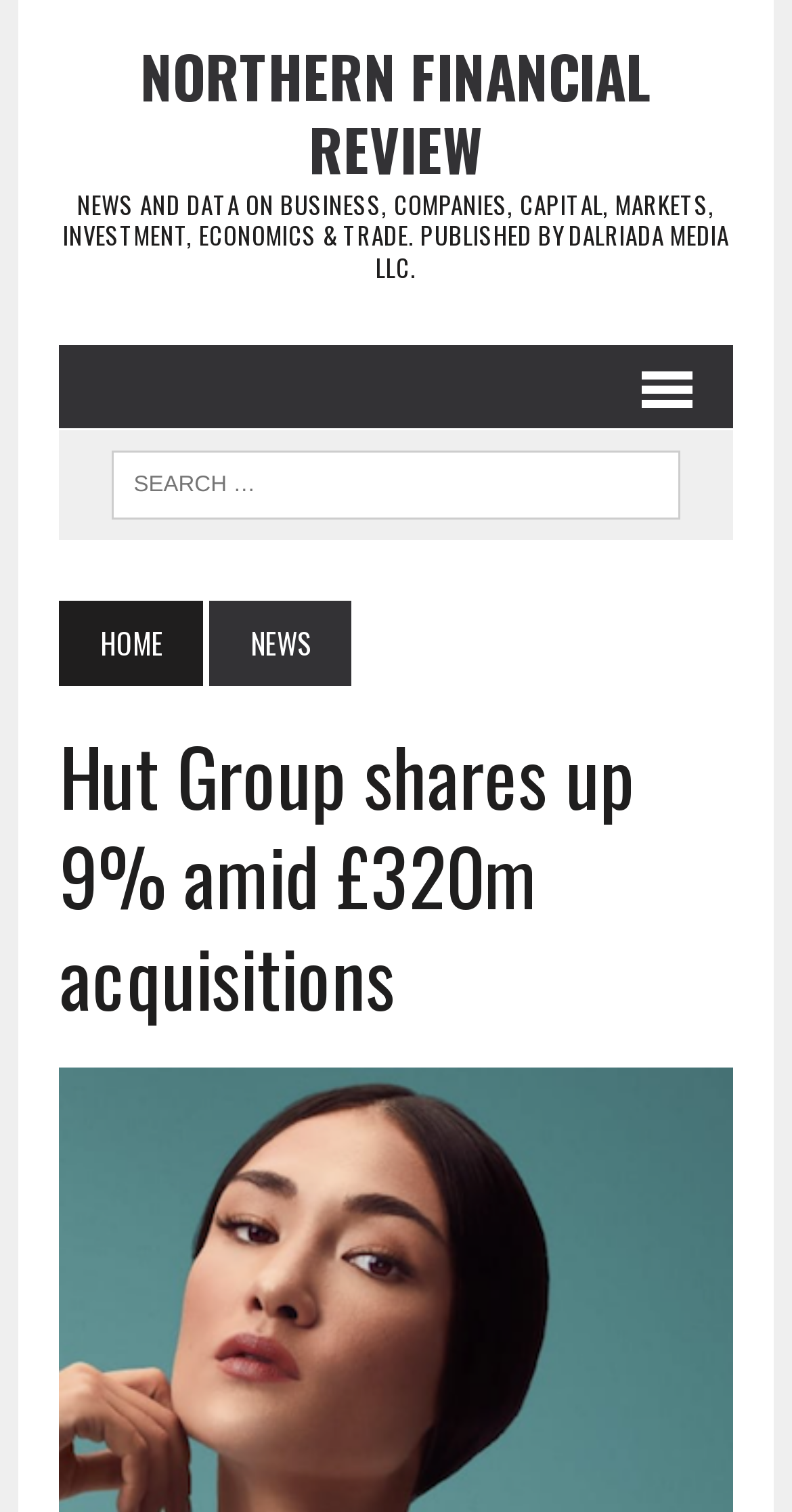What is the name of the publication?
Look at the image and respond to the question as thoroughly as possible.

The name of the publication can be found in the top-left corner of the webpage, where it says 'Northern Financial Review' in a heading element.